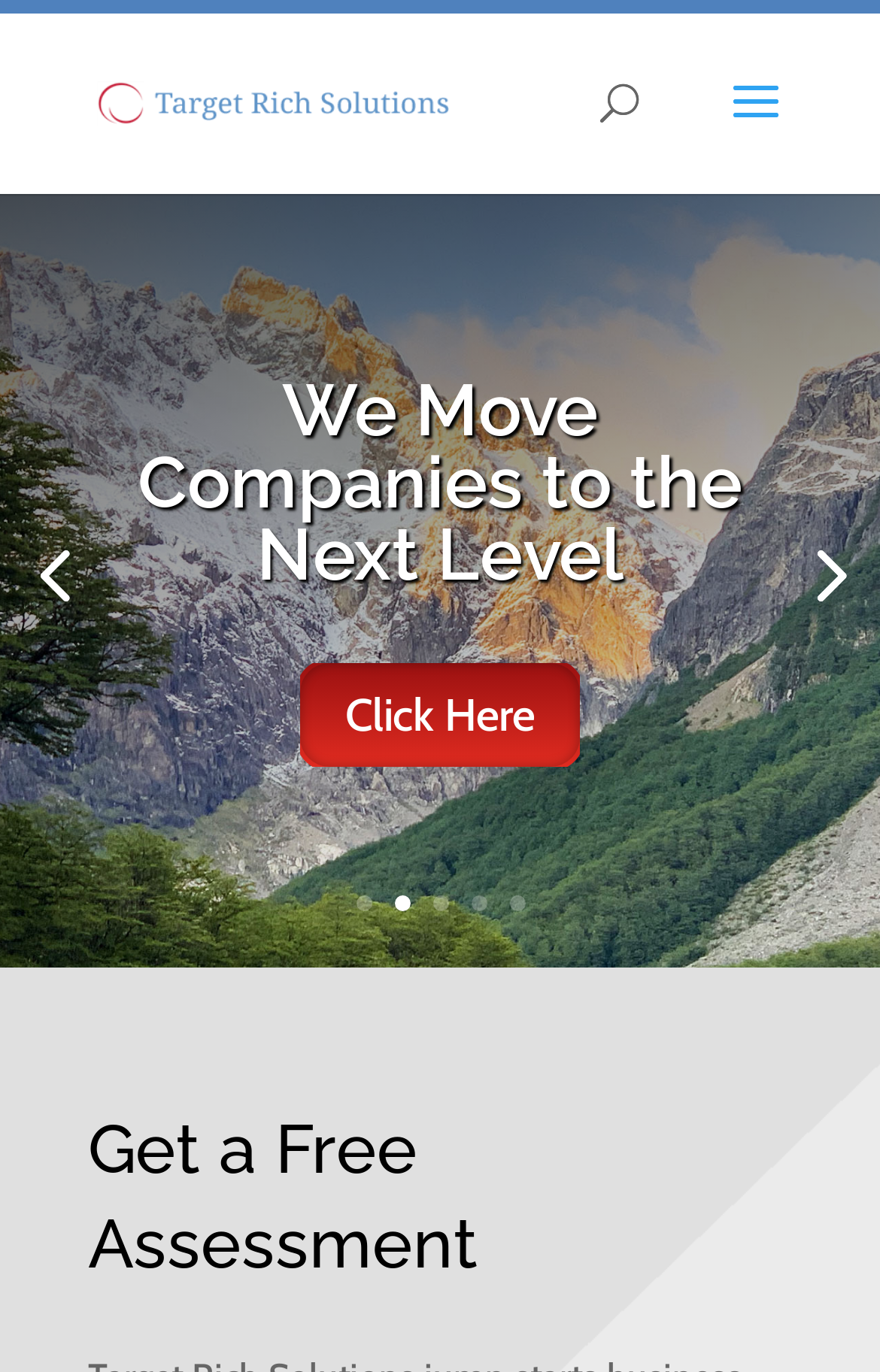Find the bounding box coordinates of the area to click in order to follow the instruction: "Get a free assessment".

[0.1, 0.804, 0.9, 0.958]